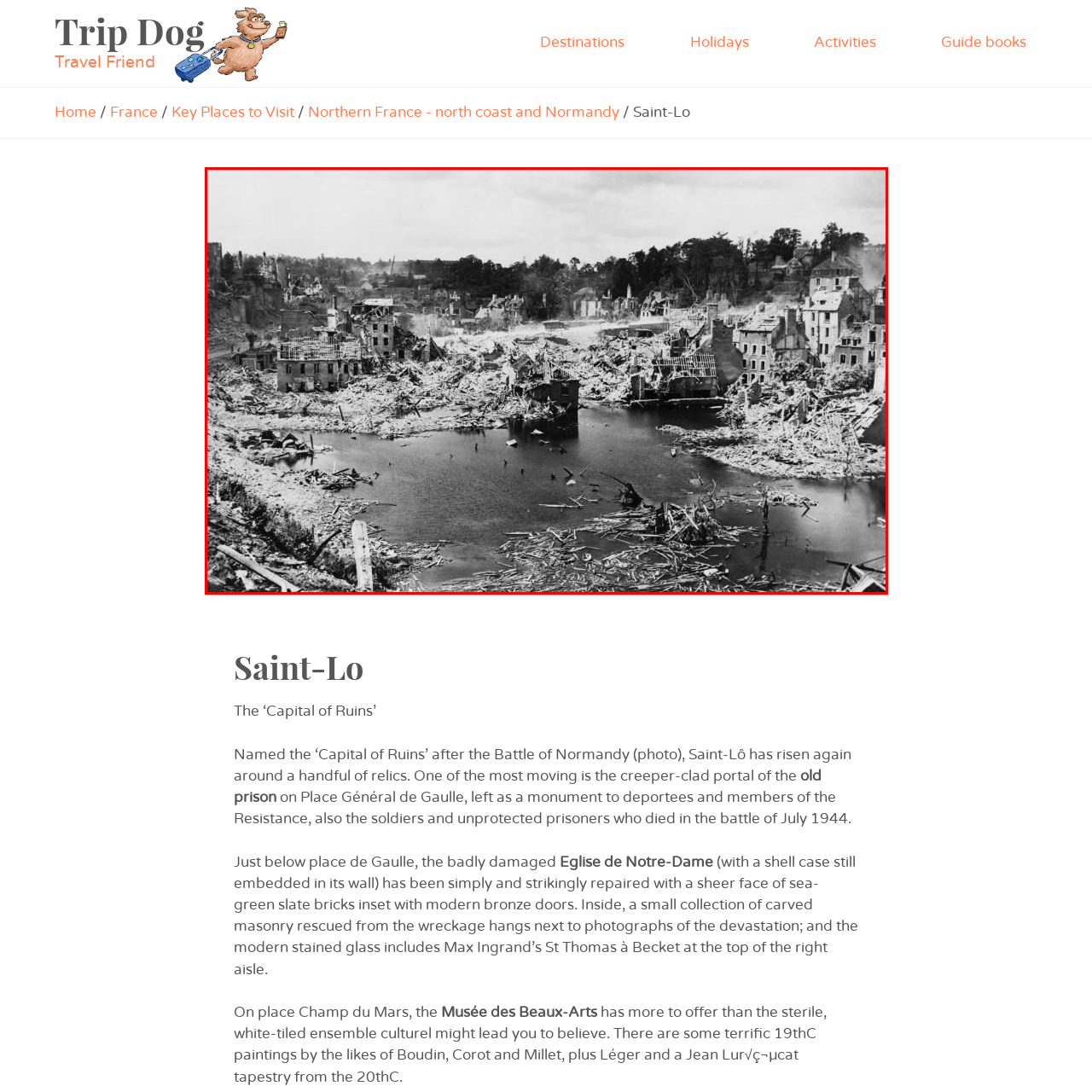What is the image serving as?
Look at the image contained within the red bounding box and provide a detailed answer based on the visual details you can infer from it.

The caption states that the image serves as a reminder of the resilience required to rebuild from the deep scars of war, highlighting the importance of perseverance and strength in the face of adversity.